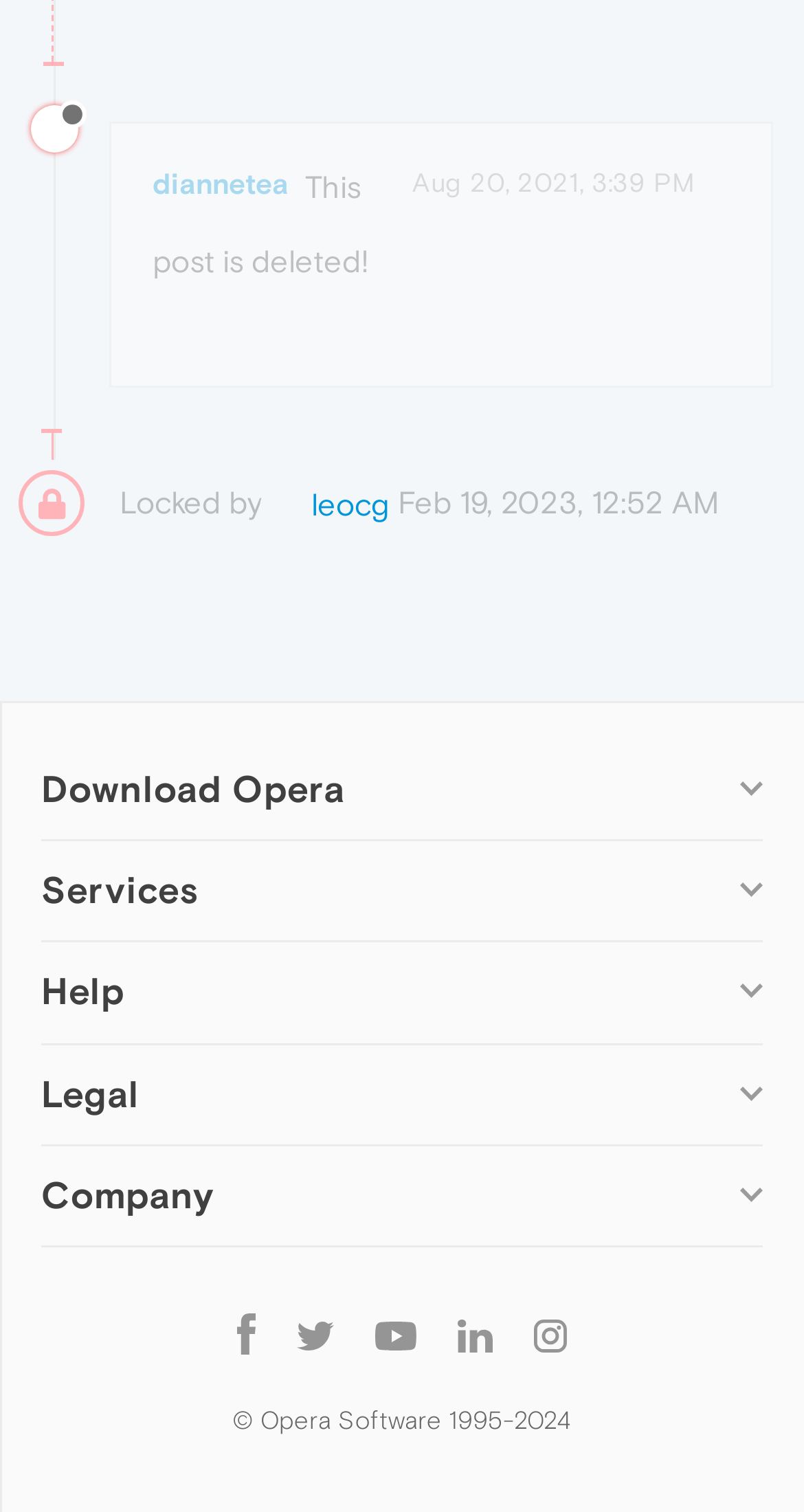Given the element description, predict the bounding box coordinates in the format (top-left x, top-left y, bottom-right x, bottom-right y). Make sure all values are between 0 and 1. Here is the element description: alt="diannetea" title="diannetea"

[0.038, 0.071, 0.136, 0.094]